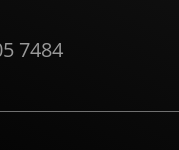Provide a single word or phrase to answer the given question: 
What sector does iTechNet operate in?

Technology